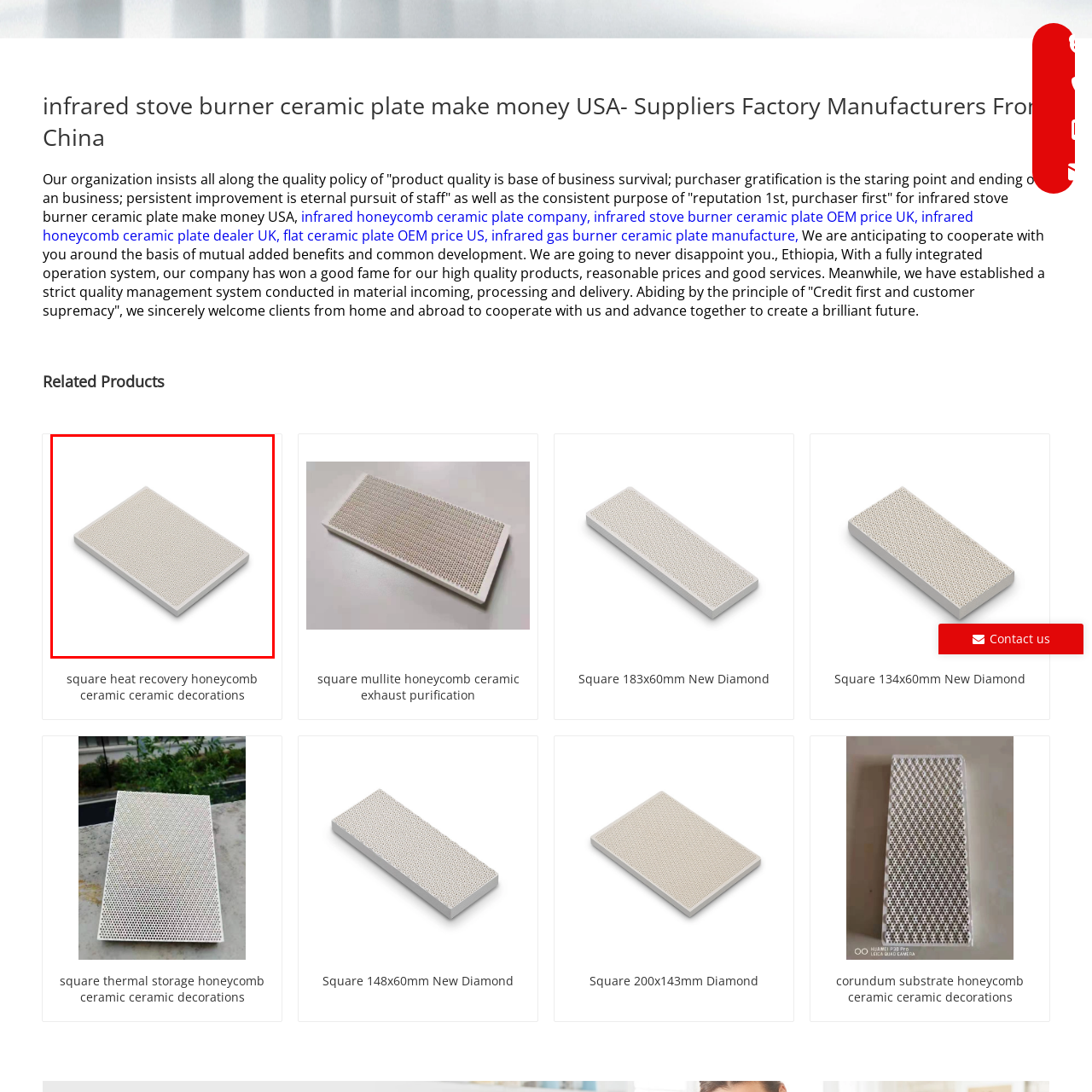What type of kitchen aesthetics is the plate suitable for?  
Please examine the image enclosed within the red bounding box and provide a thorough answer based on what you observe in the image.

The caption states that the light color of the ceramic gives it a 'clean and modern appearance, making it suitable for various kitchen aesthetics'. This suggests that the plate can fit in with different kitchen styles and designs.